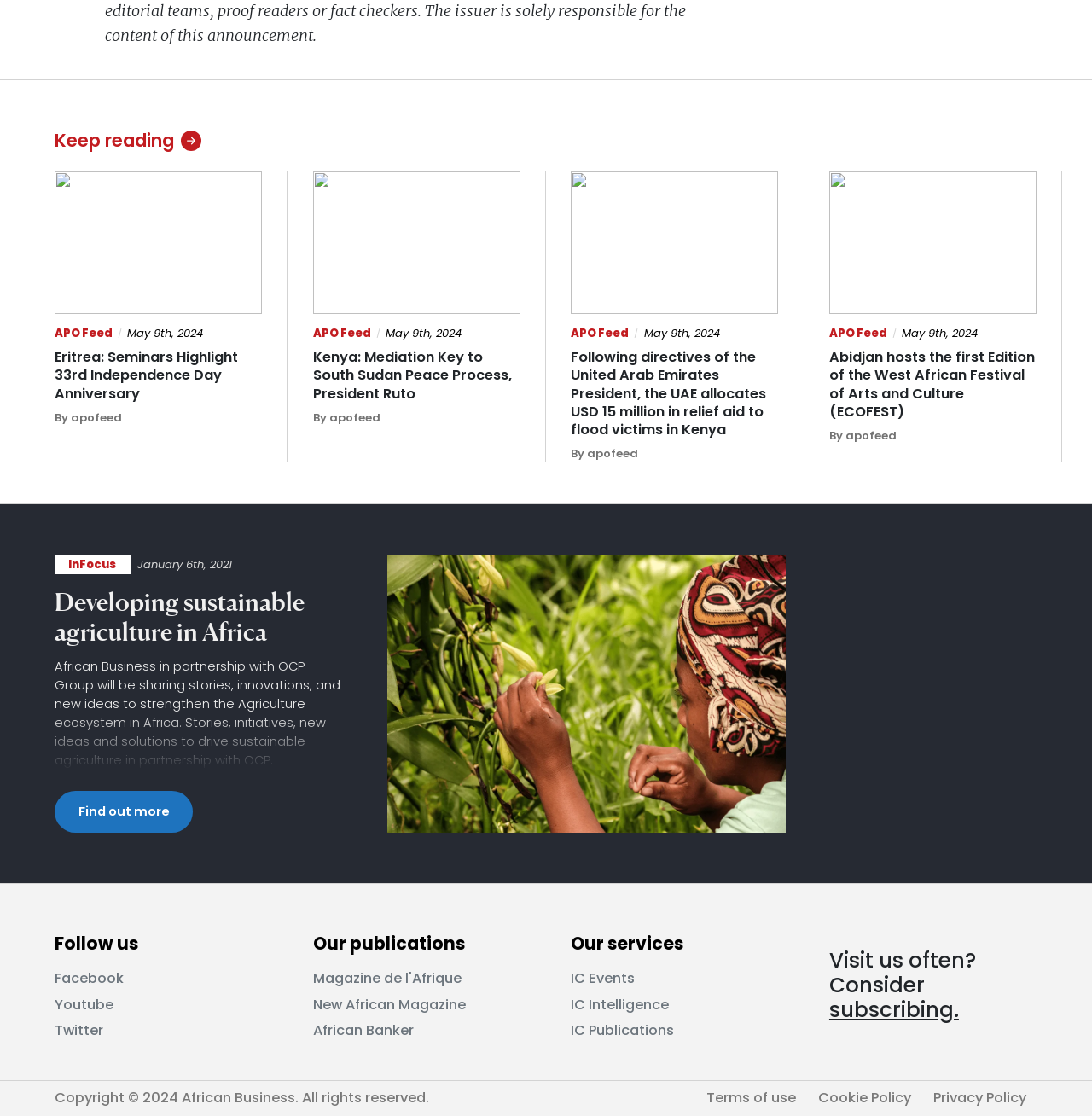Find the bounding box coordinates of the clickable area required to complete the following action: "Subscribe to the newsletter".

[0.759, 0.892, 0.878, 0.918]